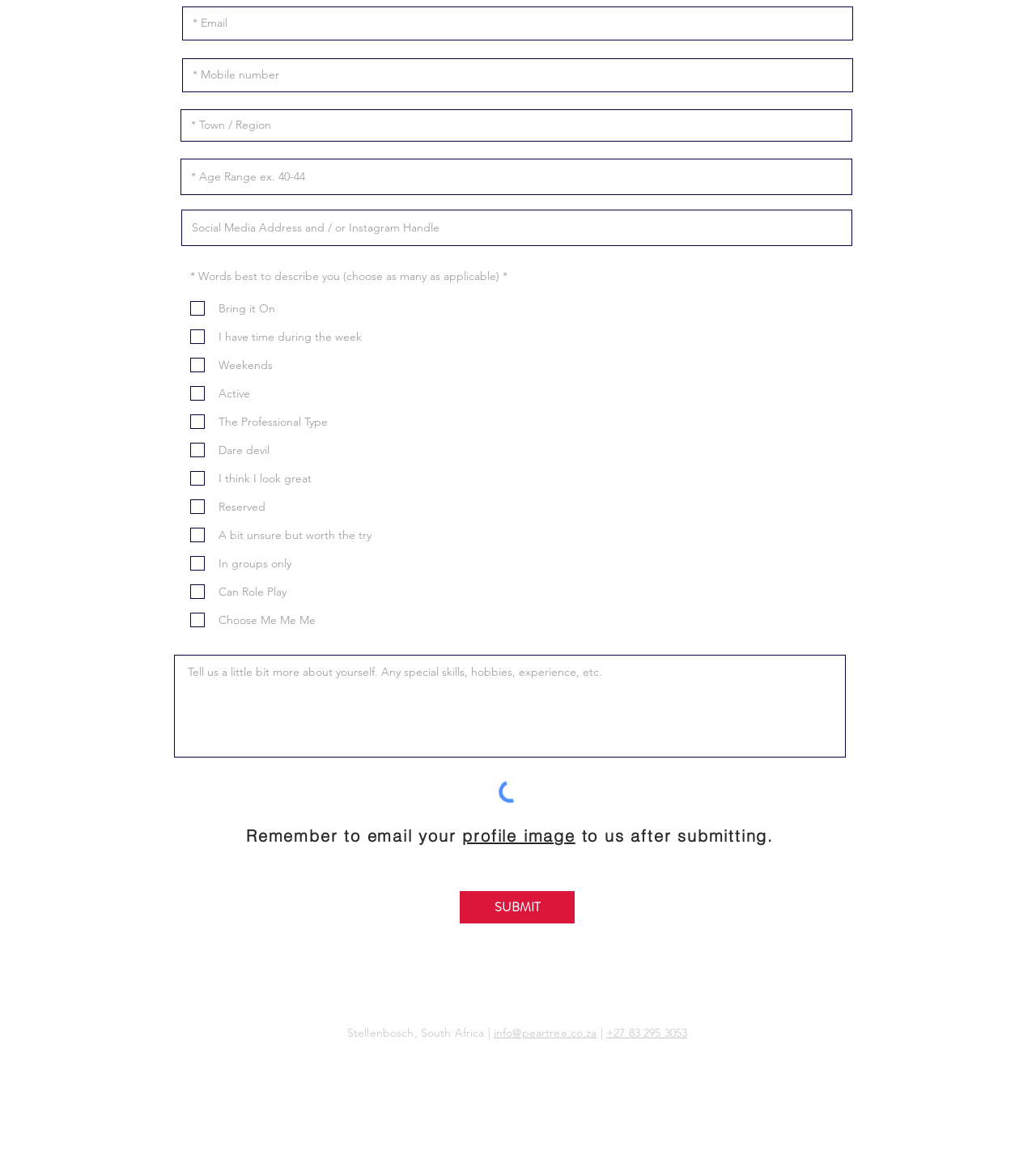Specify the bounding box coordinates of the element's area that should be clicked to execute the given instruction: "Enter email address". The coordinates should be four float numbers between 0 and 1, i.e., [left, top, right, bottom].

[0.176, 0.006, 0.823, 0.035]